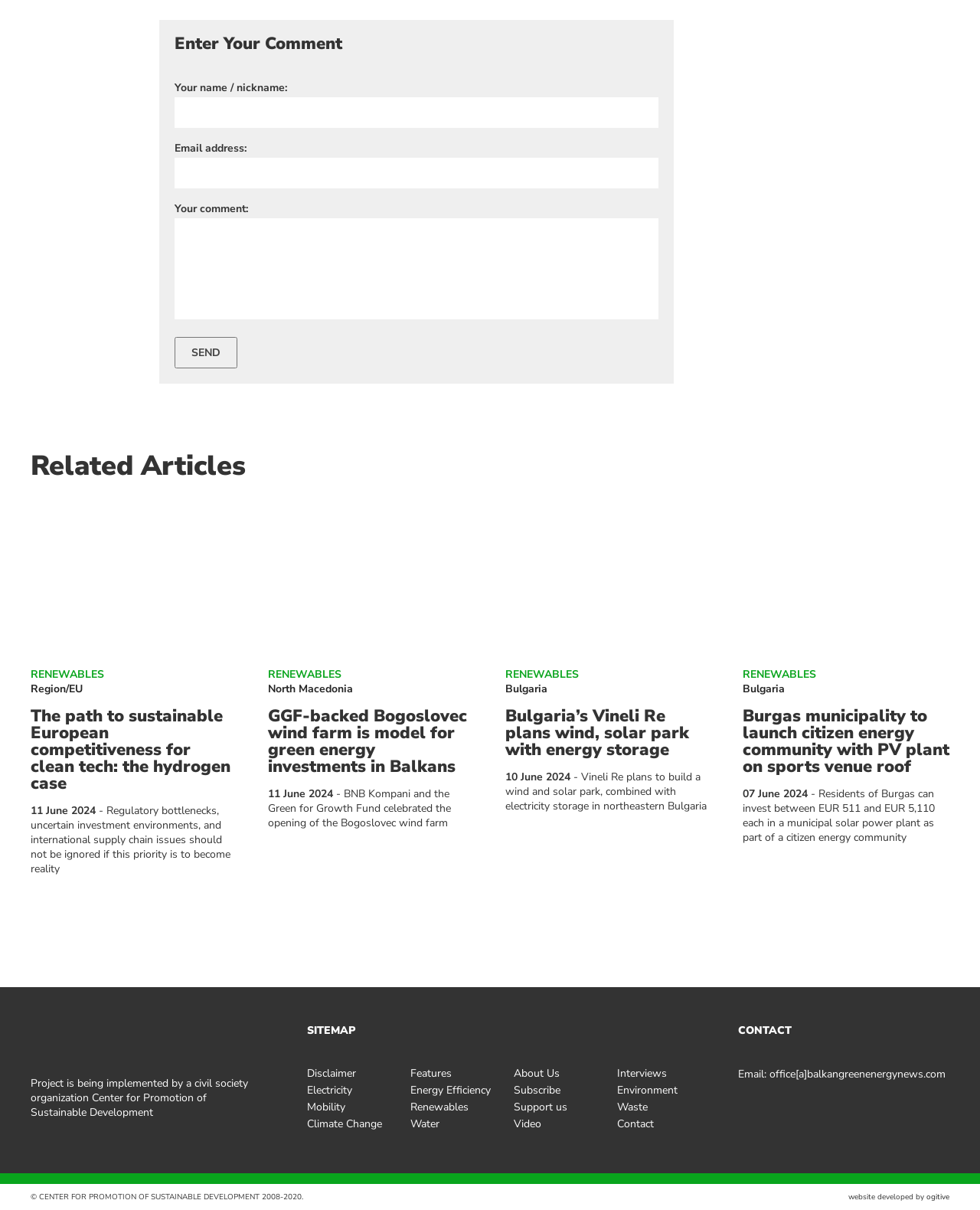Find the bounding box coordinates of the element I should click to carry out the following instruction: "Enter your comment".

[0.178, 0.08, 0.672, 0.106]